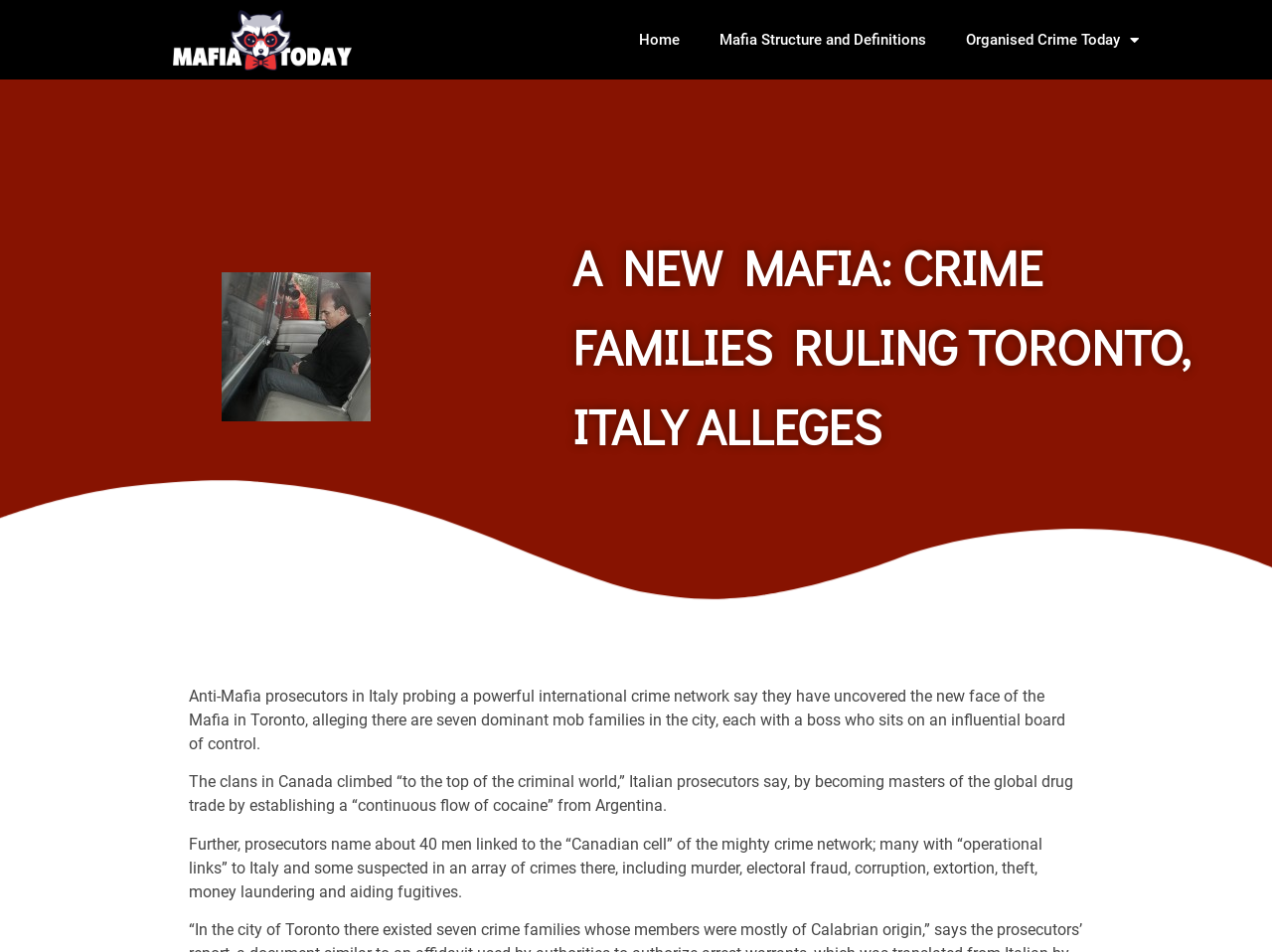Use a single word or phrase to answer this question: 
What is the alleged role of the Mafia in Toronto?

Ruling the city